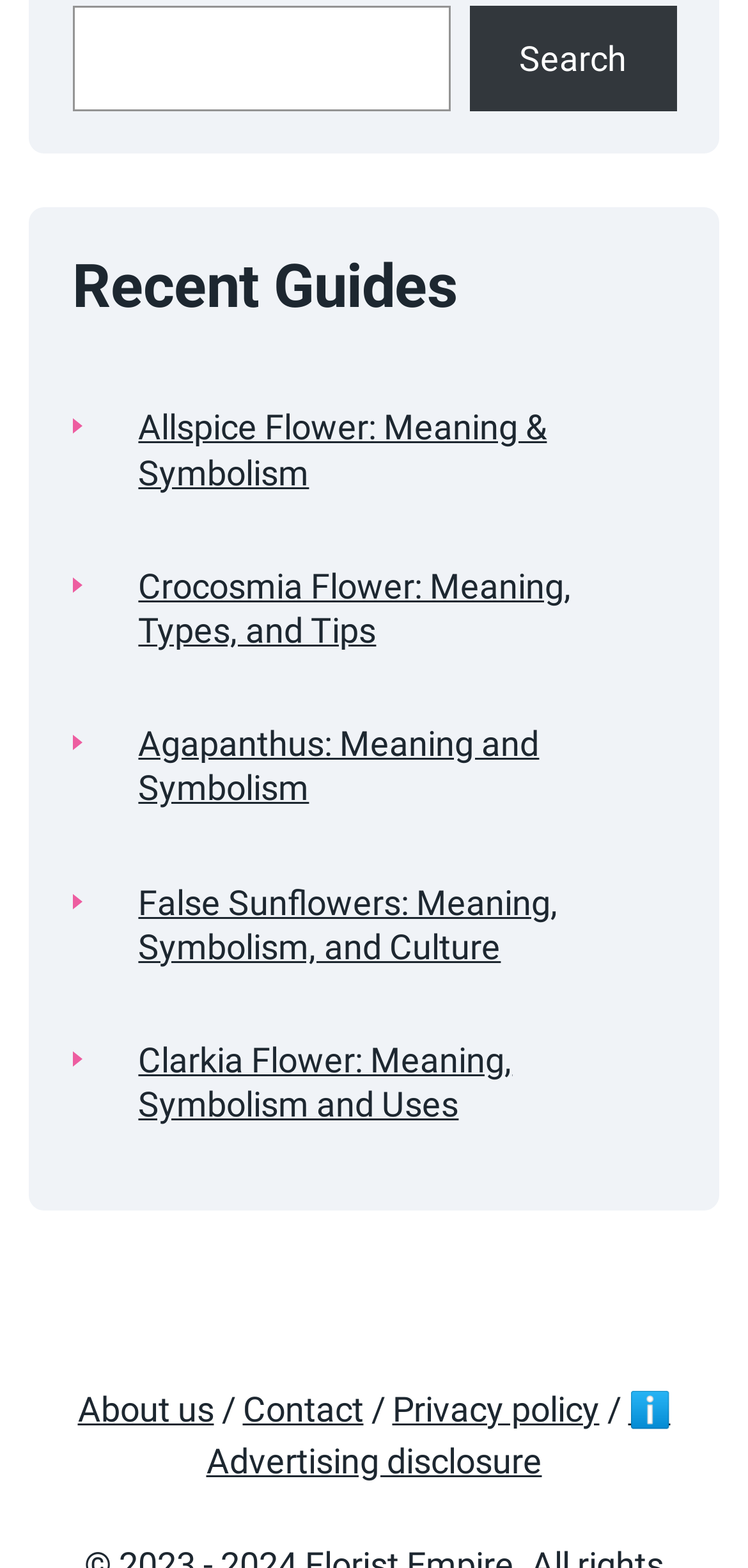Use a single word or phrase to answer the question: 
What is the purpose of the searchbox?

Search